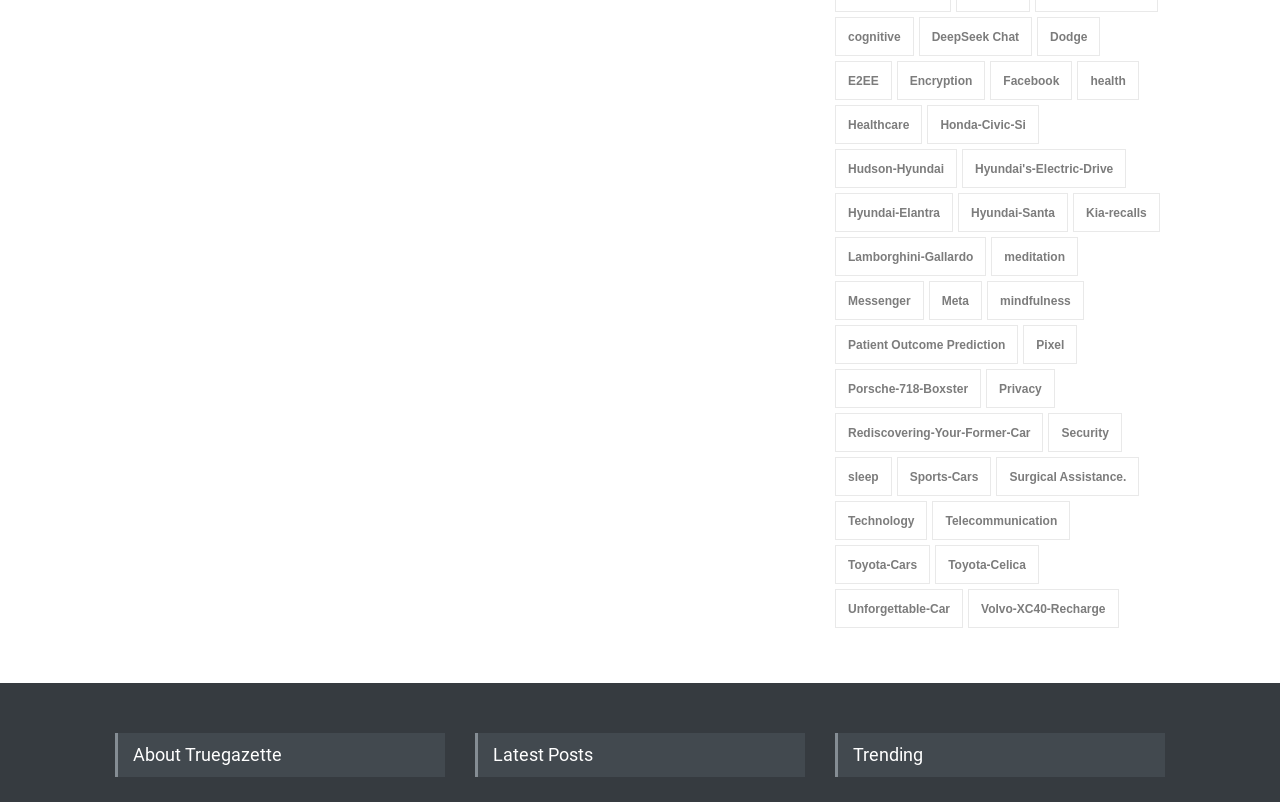Could you specify the bounding box coordinates for the clickable section to complete the following instruction: "Read the 'About Truegazette' heading"?

[0.09, 0.914, 0.348, 0.969]